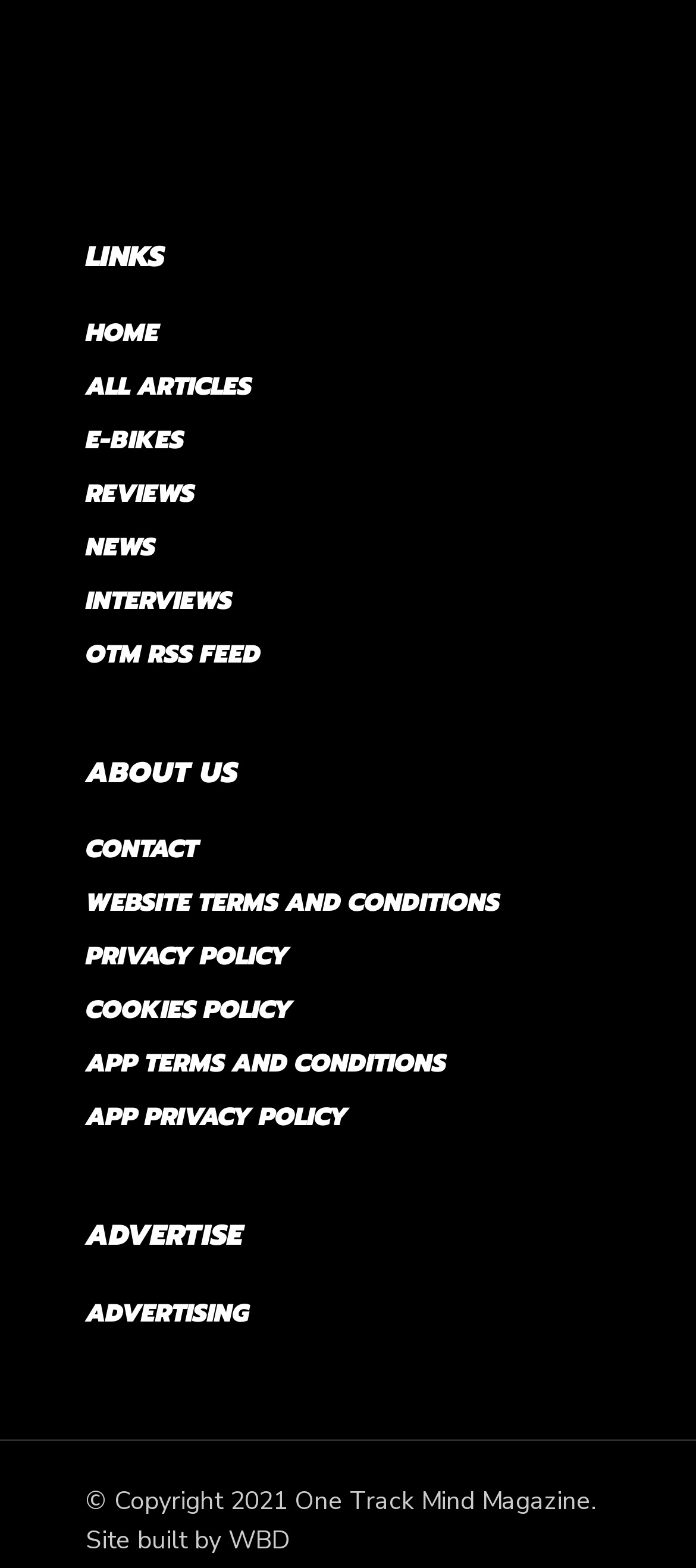Please examine the image and provide a detailed answer to the question: What is the purpose of the 'ABOUT US' section?

The 'ABOUT US' section contains links to pages such as 'CONTACT', 'WEBSITE TERMS AND CONDITIONS', and 'PRIVACY POLICY', suggesting that this section is intended to provide information about the website and its policies.